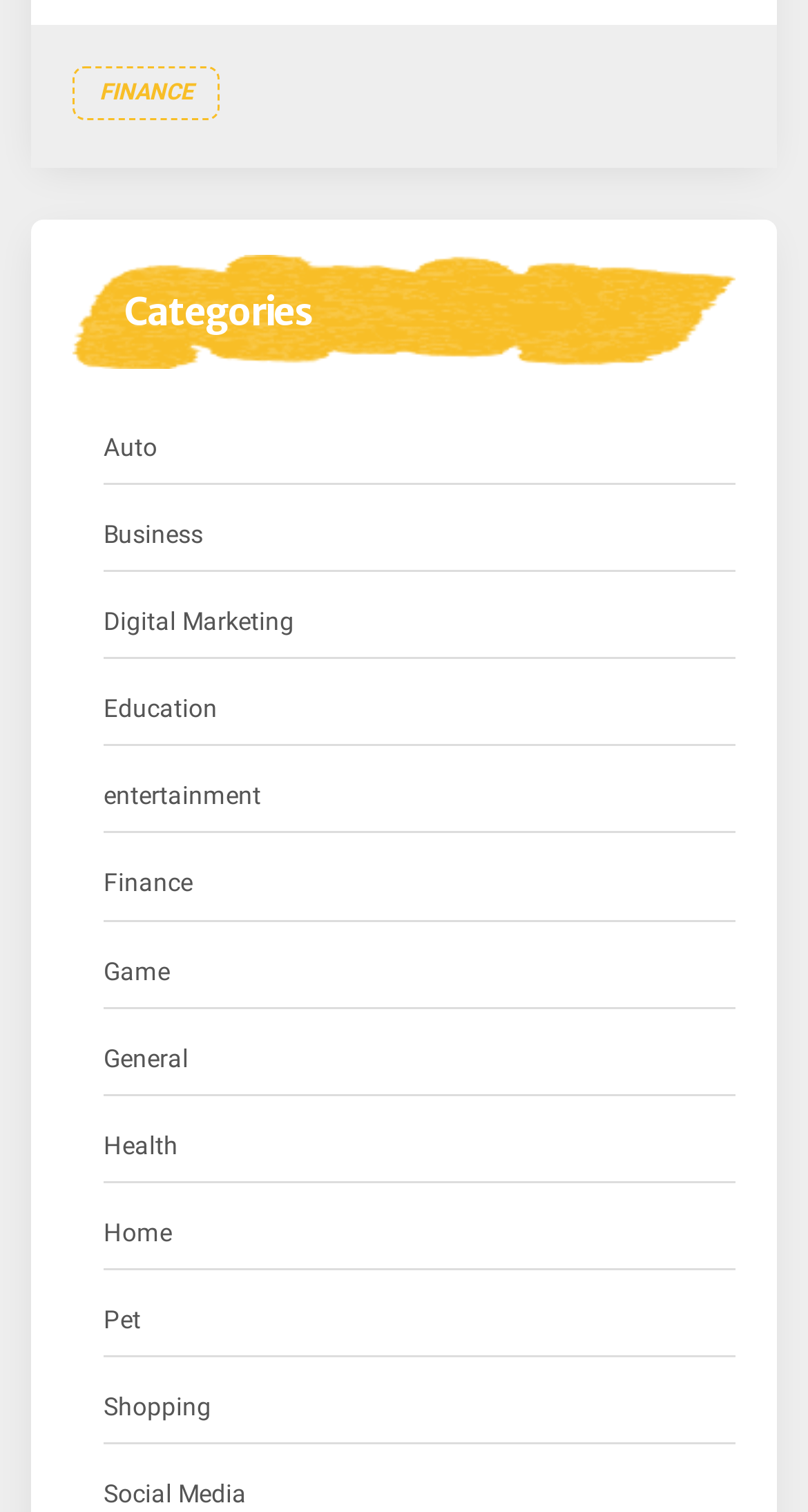Determine the bounding box coordinates of the clickable element to complete this instruction: "Visit Shopping section". Provide the coordinates in the format of four float numbers between 0 and 1, [left, top, right, bottom].

[0.128, 0.917, 0.262, 0.946]